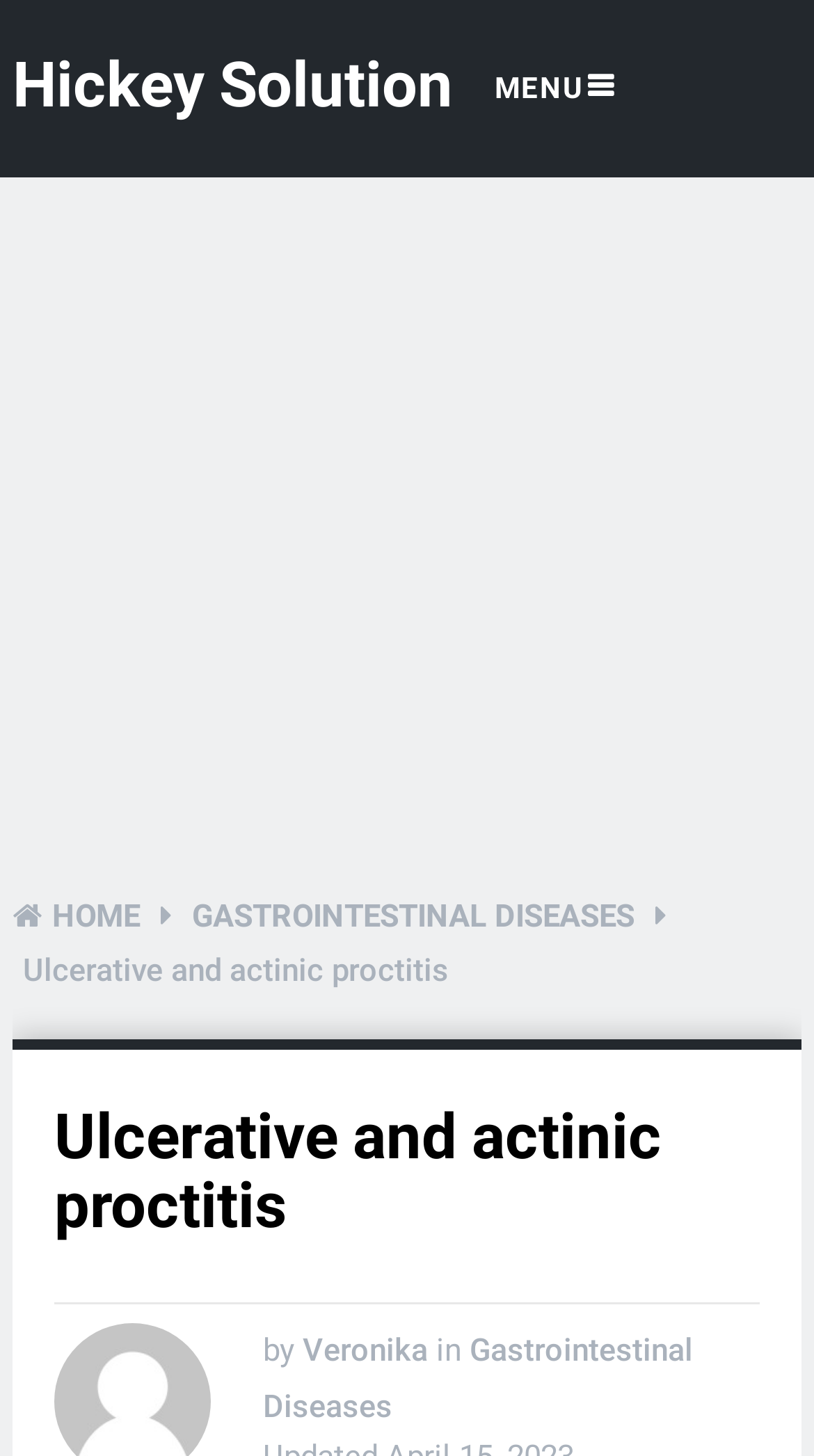Provide your answer in one word or a succinct phrase for the question: 
What category does this article belong to?

Gastrointestinal Diseases